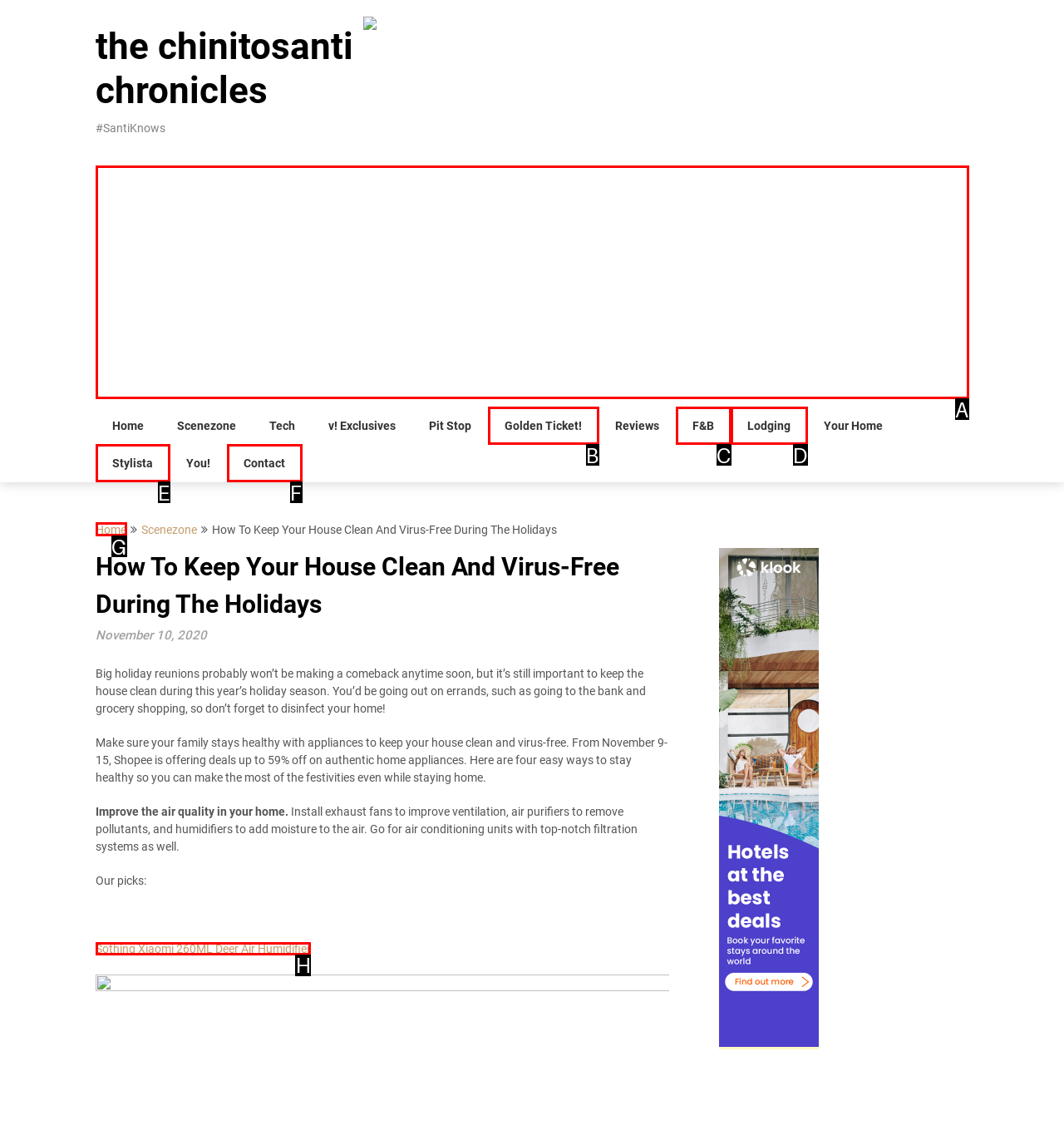Which lettered option should be clicked to achieve the task: Check out the 'Sothing Xiaomi 260ML Deer Air Humidifier' product? Choose from the given choices.

H